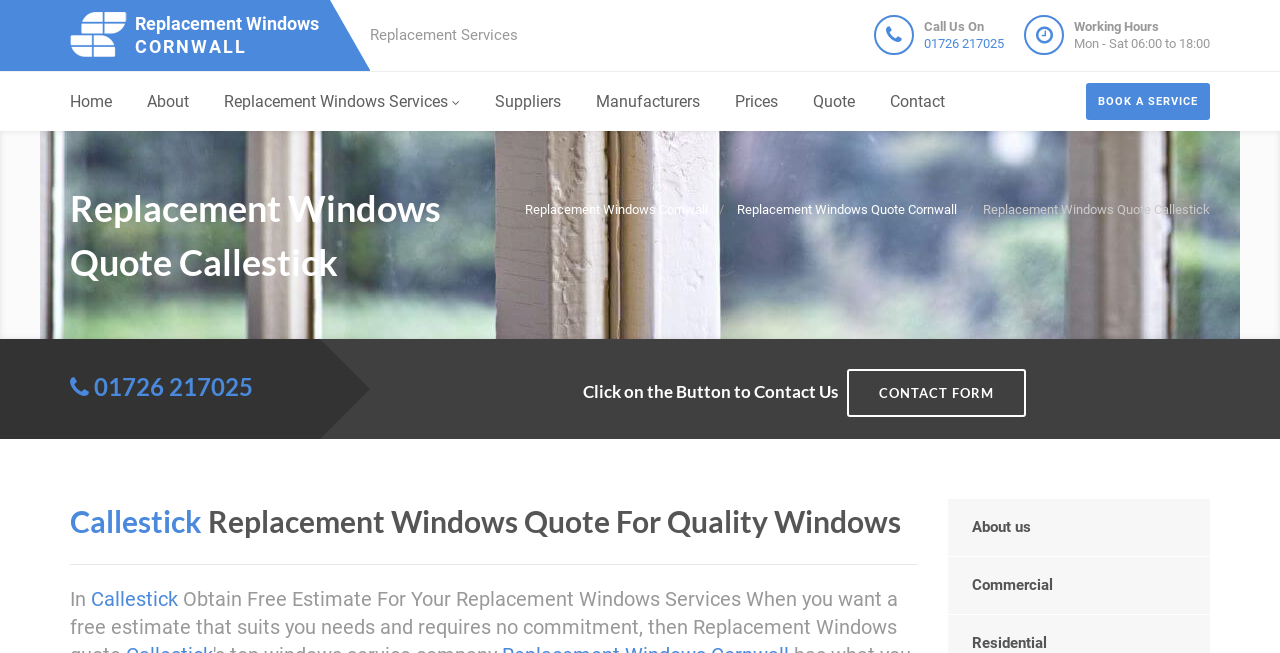Please identify the bounding box coordinates of the element on the webpage that should be clicked to follow this instruction: "Click on the Replacement Windows Cornwall logo". The bounding box coordinates should be given as four float numbers between 0 and 1, formatted as [left, top, right, bottom].

[0.055, 0.018, 0.1, 0.087]